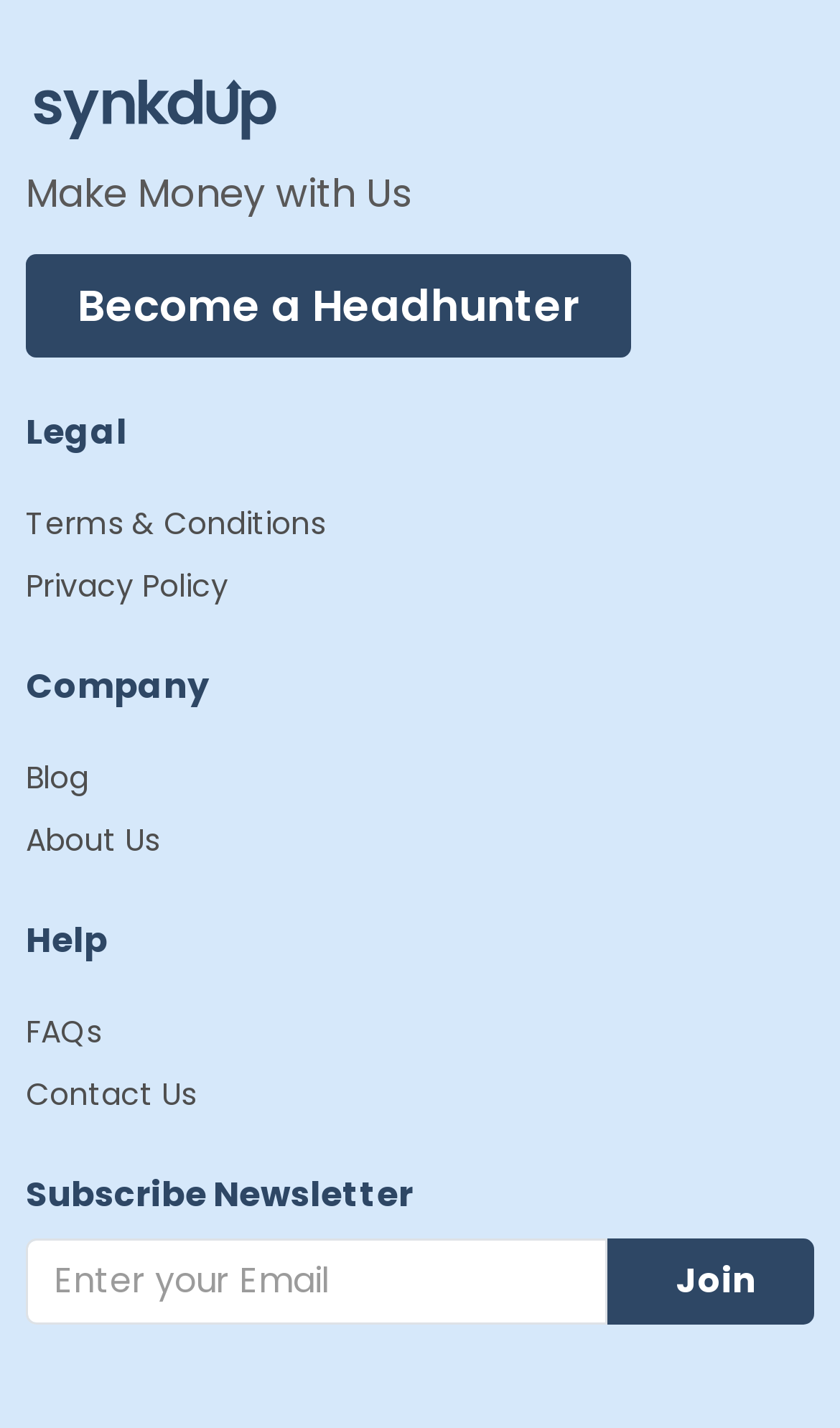Find the bounding box coordinates of the element's region that should be clicked in order to follow the given instruction: "Enter your Email". The coordinates should consist of four float numbers between 0 and 1, i.e., [left, top, right, bottom].

[0.031, 0.868, 0.723, 0.928]